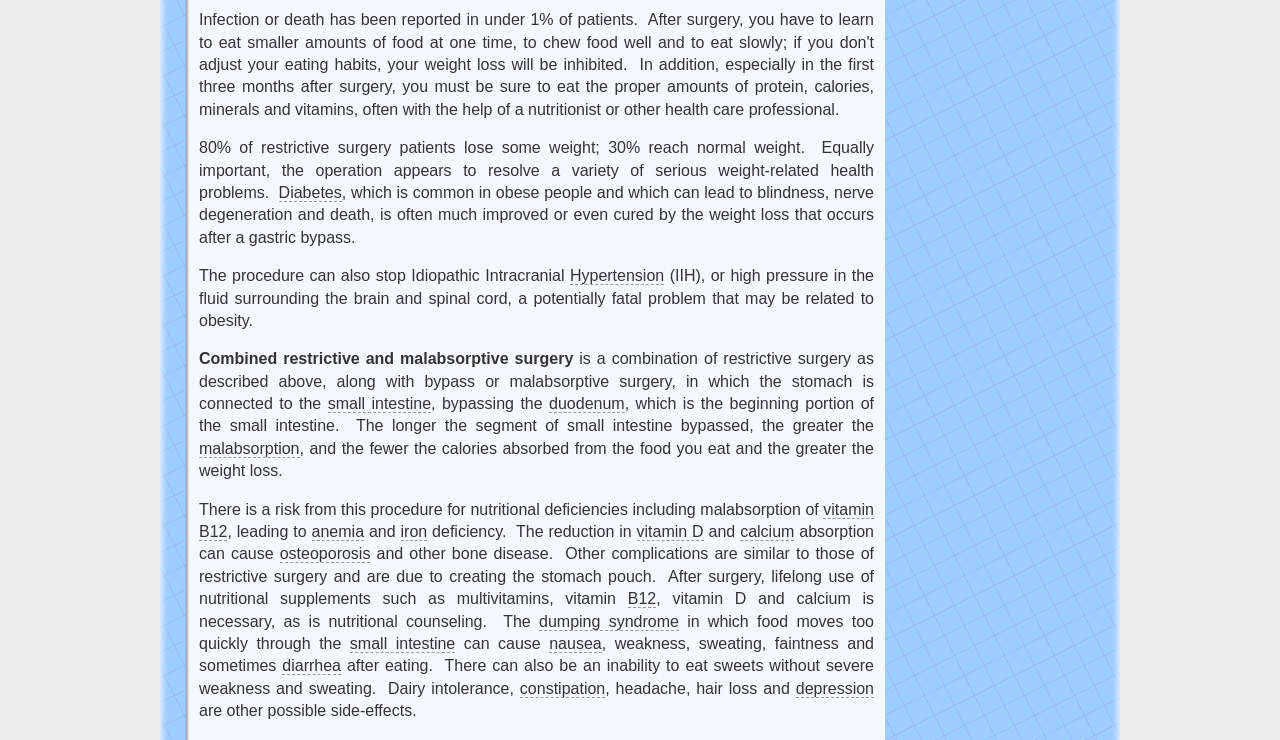What is the purpose of lifelong use of nutritional supplements?
Using the visual information, respond with a single word or phrase.

To prevent deficiencies